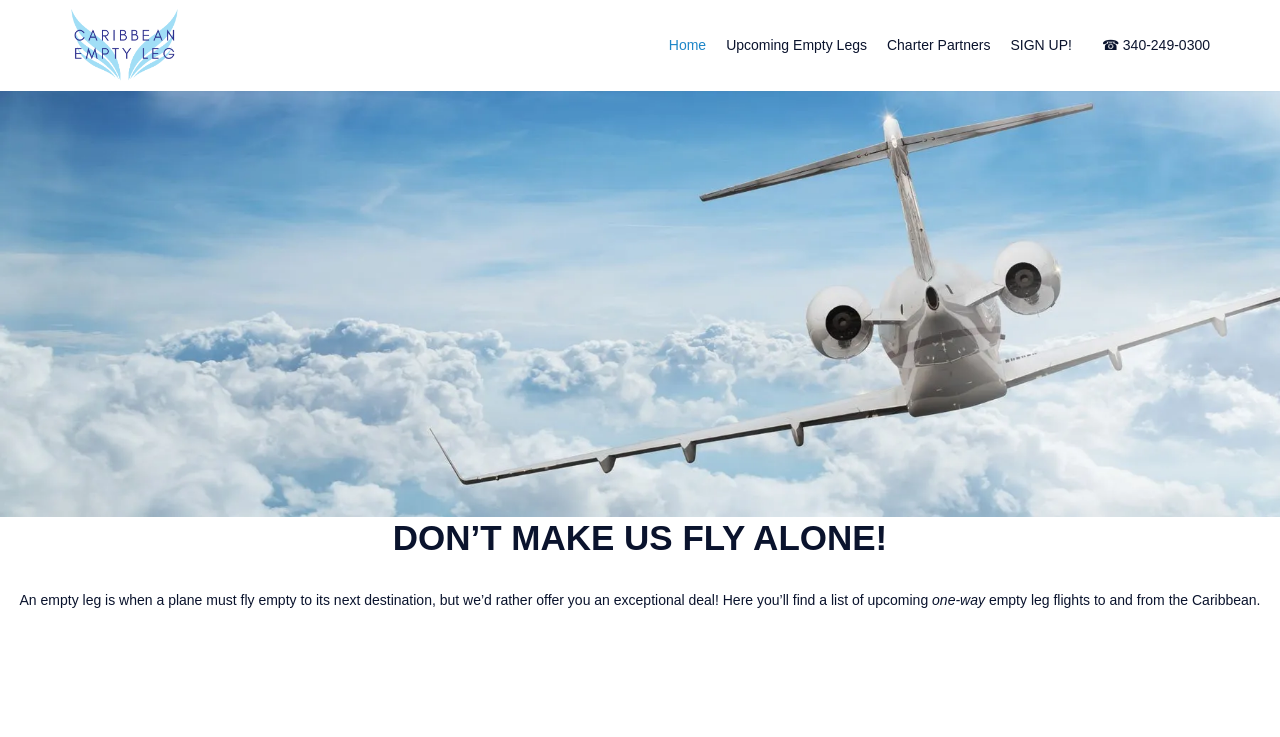How many menu items are in the primary menu?
Using the visual information, reply with a single word or short phrase.

4